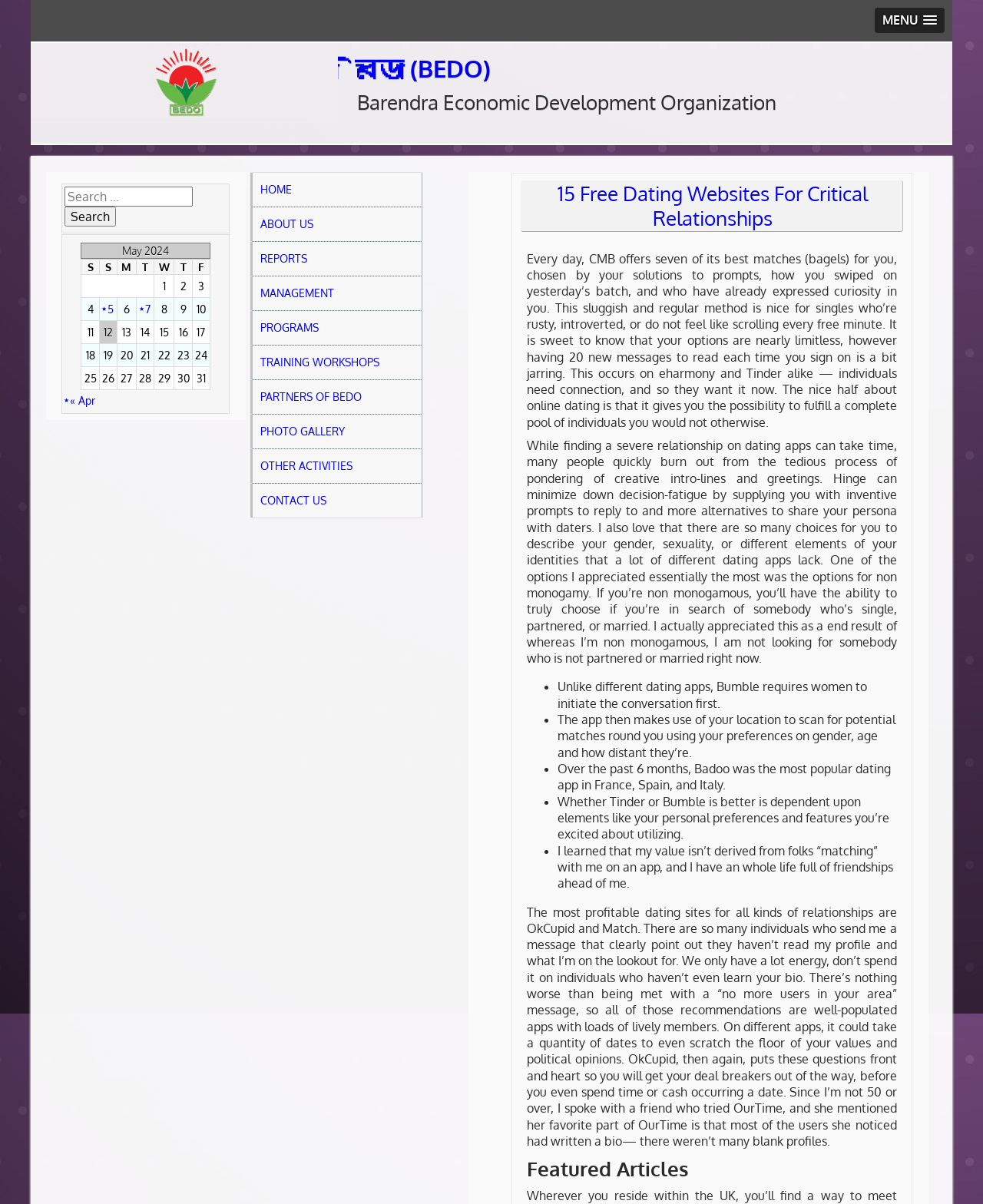What is the name of the organization?
Based on the visual, give a brief answer using one word or a short phrase.

Barendra Economic Development Organization